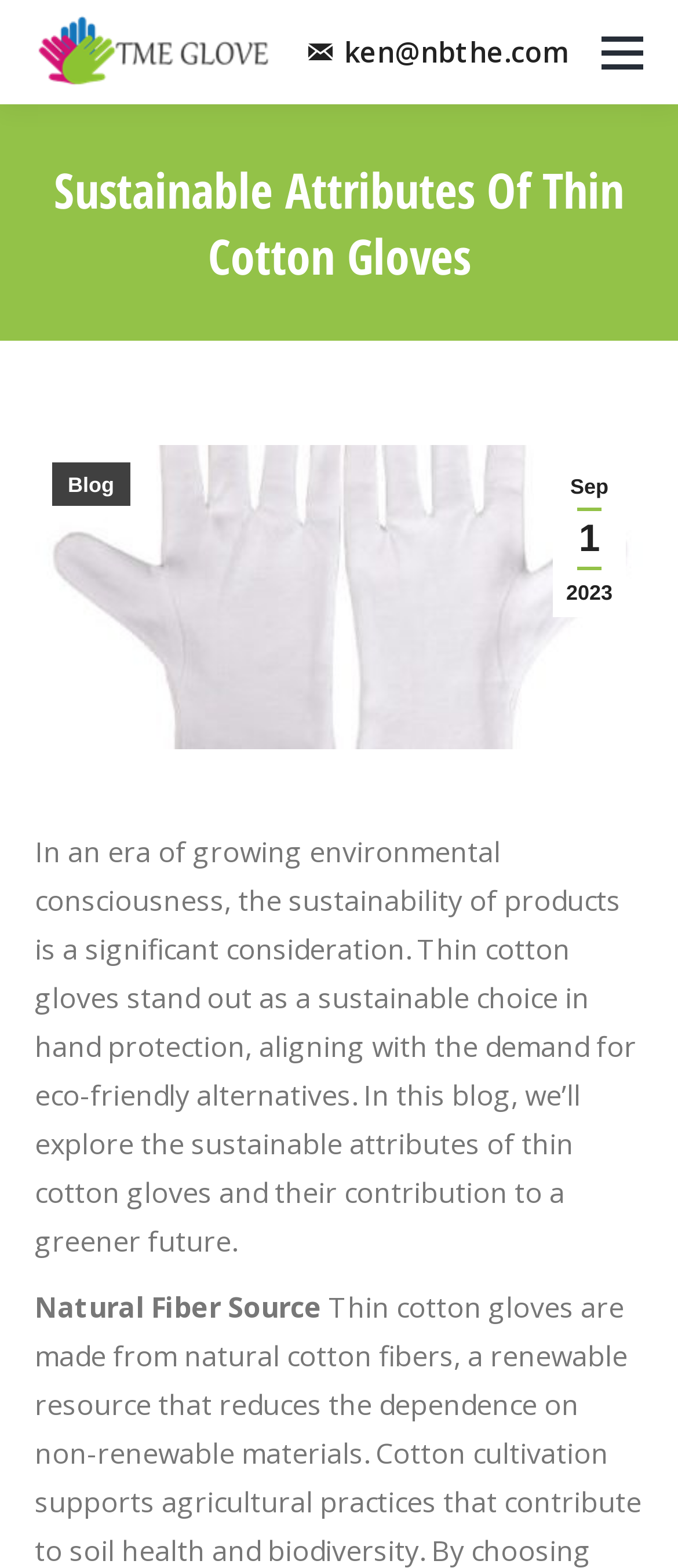Generate a comprehensive description of the contents of the webpage.

The webpage is about the sustainable attributes of thin cotton gloves. At the top right corner, there is a mobile menu icon. Below it, there is a link to the company's contact information, "ken@nbthe.com". On the top left, there is a link to the company's main page, "Cotton Glove Manufacturers, Wholesale Cotton Hand Gloves Suppliers, Custom Cotton Glove Factory", accompanied by an image with the same title.

The main heading, "Sustainable Attributes Of Thin Cotton Gloves", is located below the top links and images, spanning almost the entire width of the page. Below the heading, there is a breadcrumb navigation section, which includes a "You are here:" label, followed by links to "Sep 1 2023" and "Blog", and an image.

The main content of the page starts with a paragraph of text, which discusses the importance of sustainability in product choices and how thin cotton gloves fit into this trend. This text is followed by a subheading, "Natural Fiber Source", which is likely the first topic in the exploration of the sustainable attributes of thin cotton gloves.

At the bottom right corner of the page, there is a "Go to Top" link, represented by an upward arrow icon.